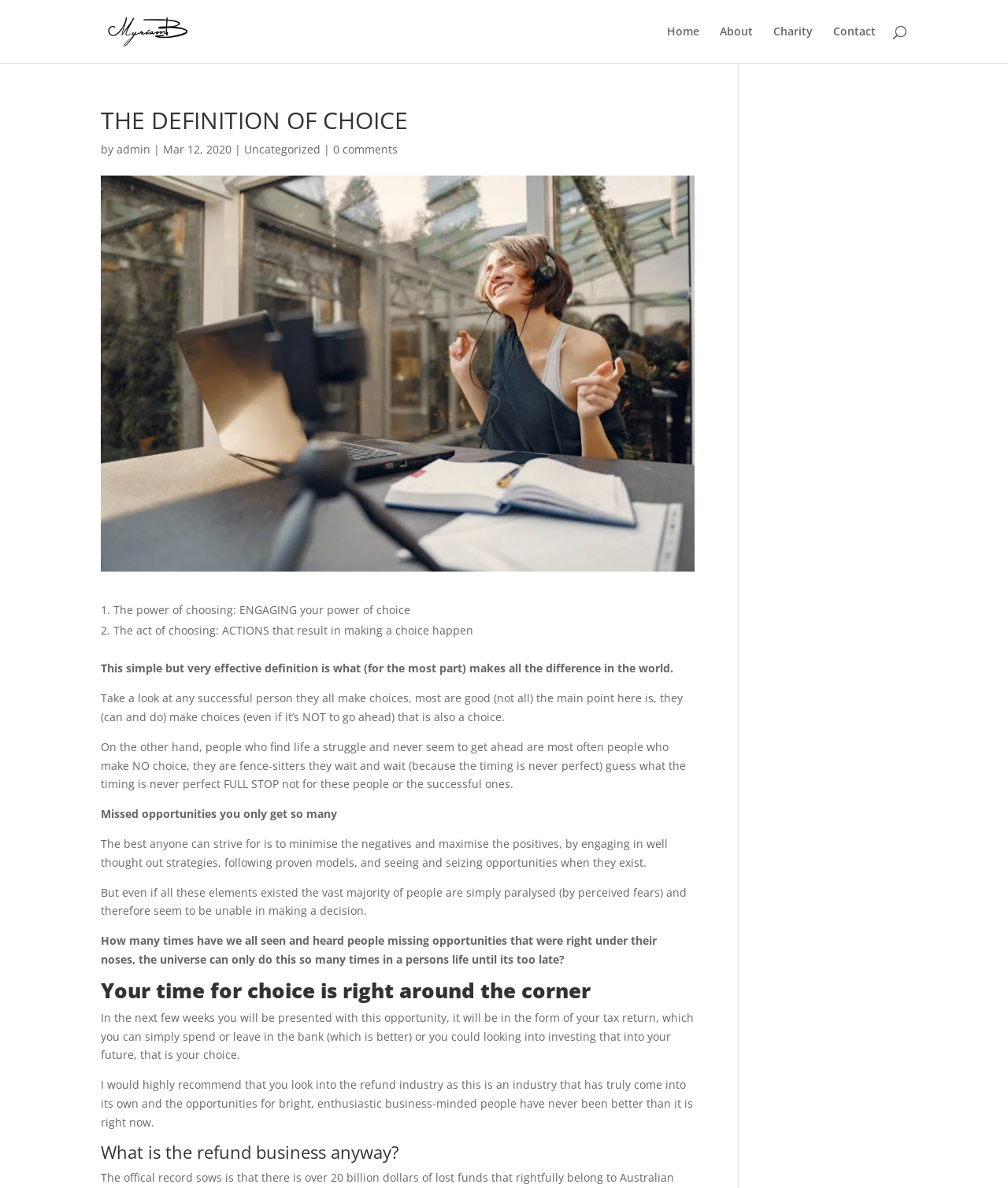Please find the bounding box coordinates in the format (top-left x, top-left y, bottom-right x, bottom-right y) for the given element description. Ensure the coordinates are floating point numbers between 0 and 1. Description: 0 comments

[0.33, 0.119, 0.395, 0.132]